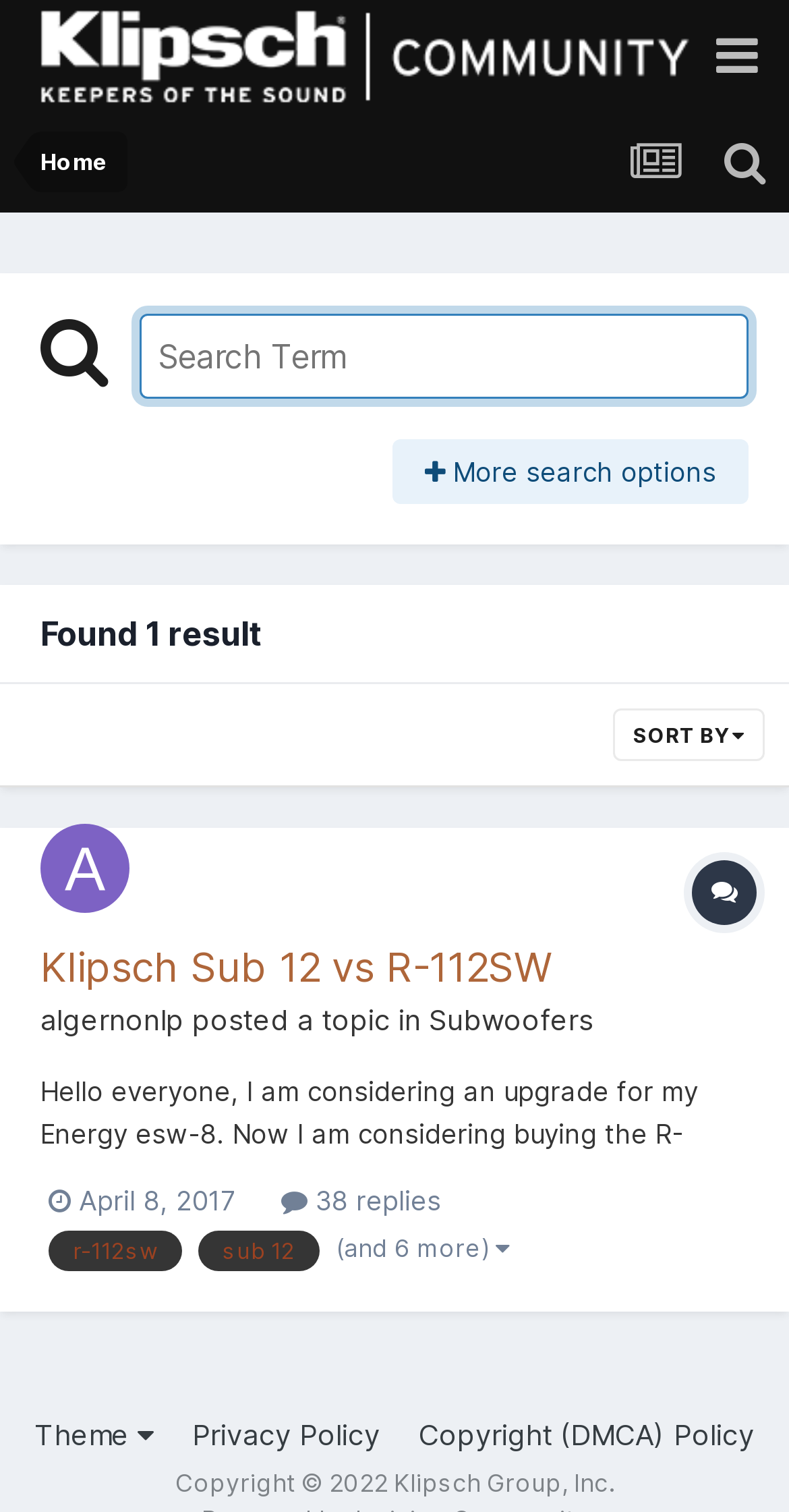Specify the bounding box coordinates of the region I need to click to perform the following instruction: "Toggle navigation". The coordinates must be four float numbers in the range of 0 to 1, i.e., [left, top, right, bottom].

None